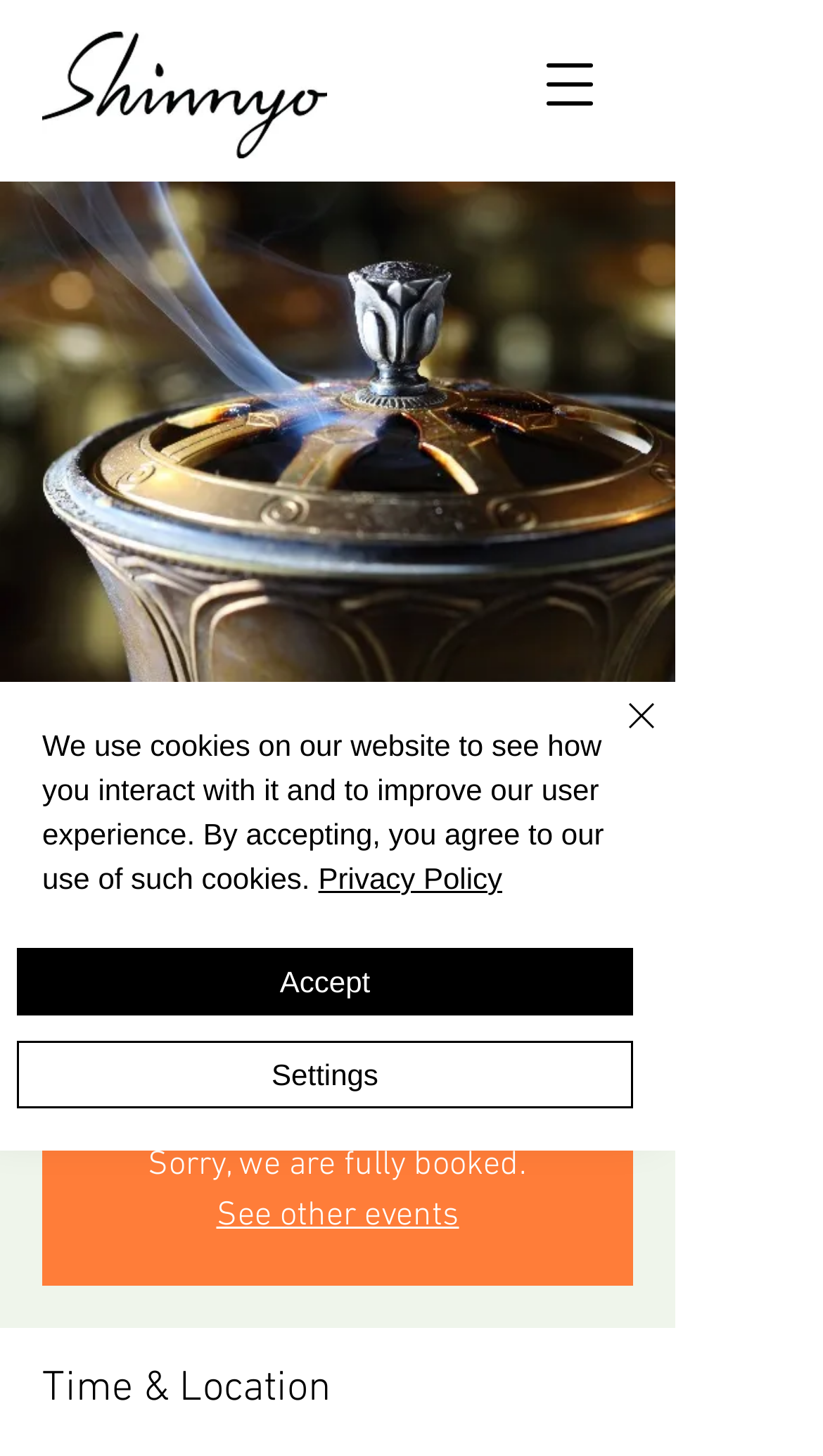Answer the question briefly using a single word or phrase: 
What is the location of the event?

Not specified